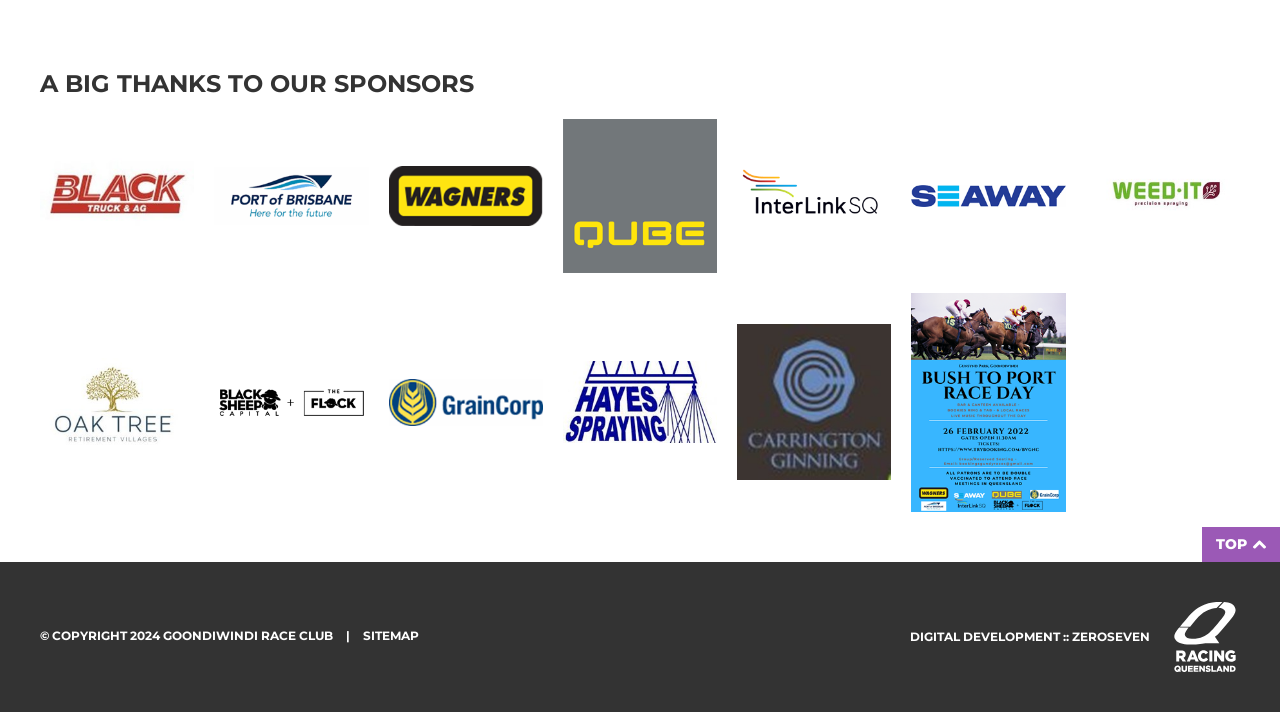What is the URL of the linked website?
Offer a detailed and full explanation in response to the question.

I found a link on the webpage with the text 'Visit racingqueensland.com.au', which suggests that the linked website is racingqueensland.com.au.